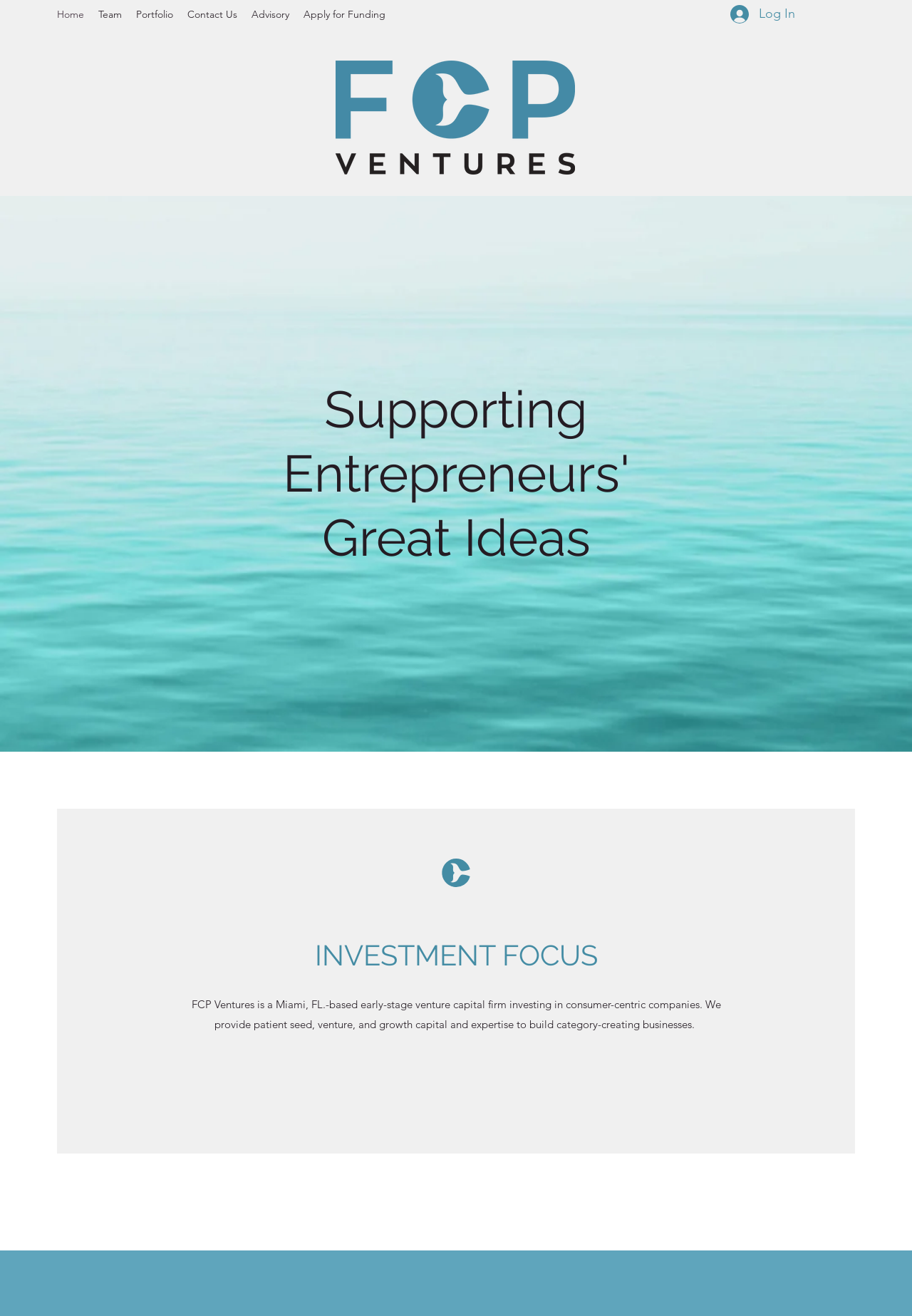Provide the bounding box coordinates of the HTML element described as: "Apply for Funding". The bounding box coordinates should be four float numbers between 0 and 1, i.e., [left, top, right, bottom].

[0.325, 0.003, 0.43, 0.019]